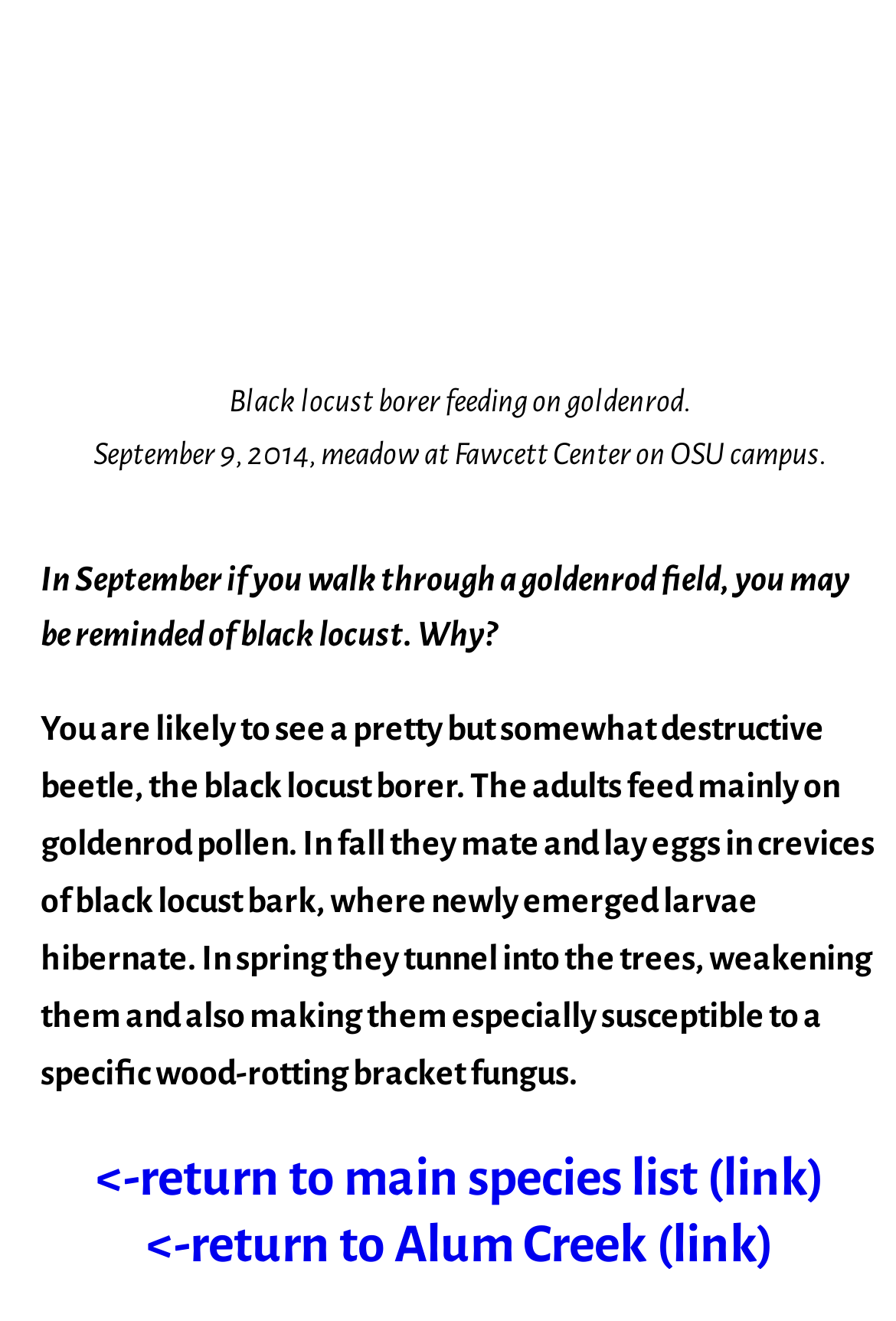Determine the bounding box for the HTML element described here: "<-return to Alum Creek (link)". The coordinates should be given as [left, top, right, bottom] with each number being a float between 0 and 1.

[0.163, 0.922, 0.863, 0.964]